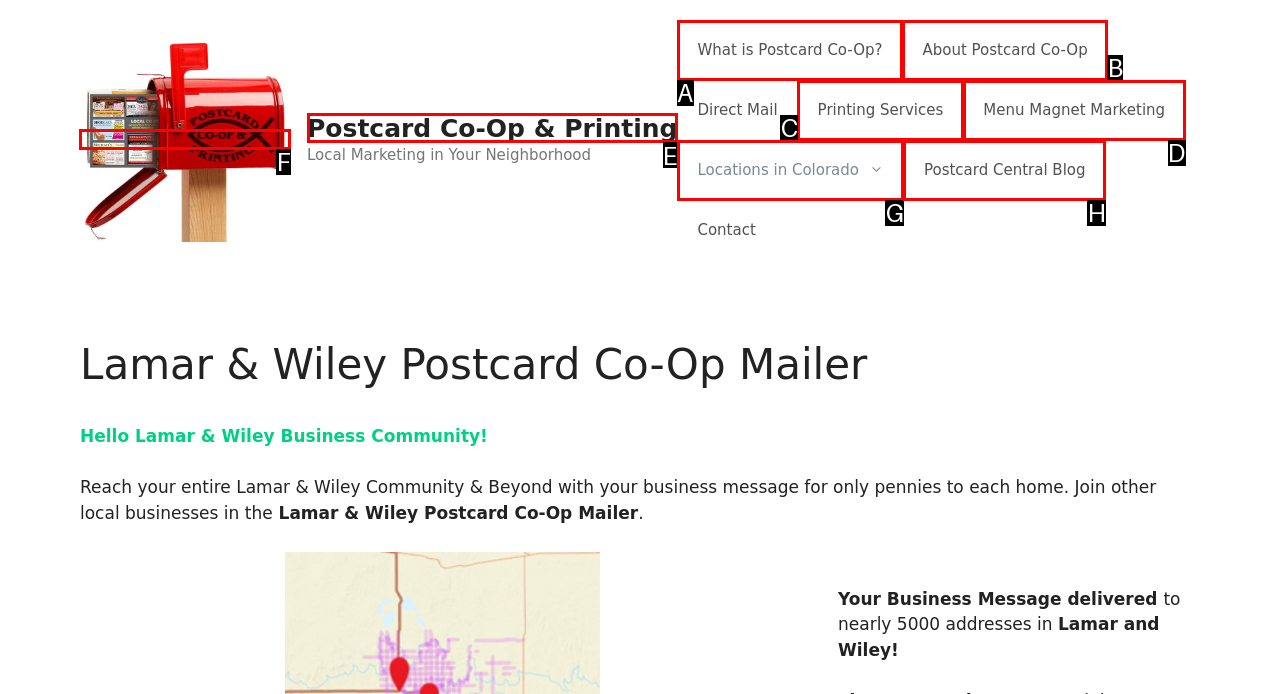Determine which HTML element to click on in order to complete the action: Click on the 'Postcard Co-Op & Printing' banner.
Reply with the letter of the selected option.

F